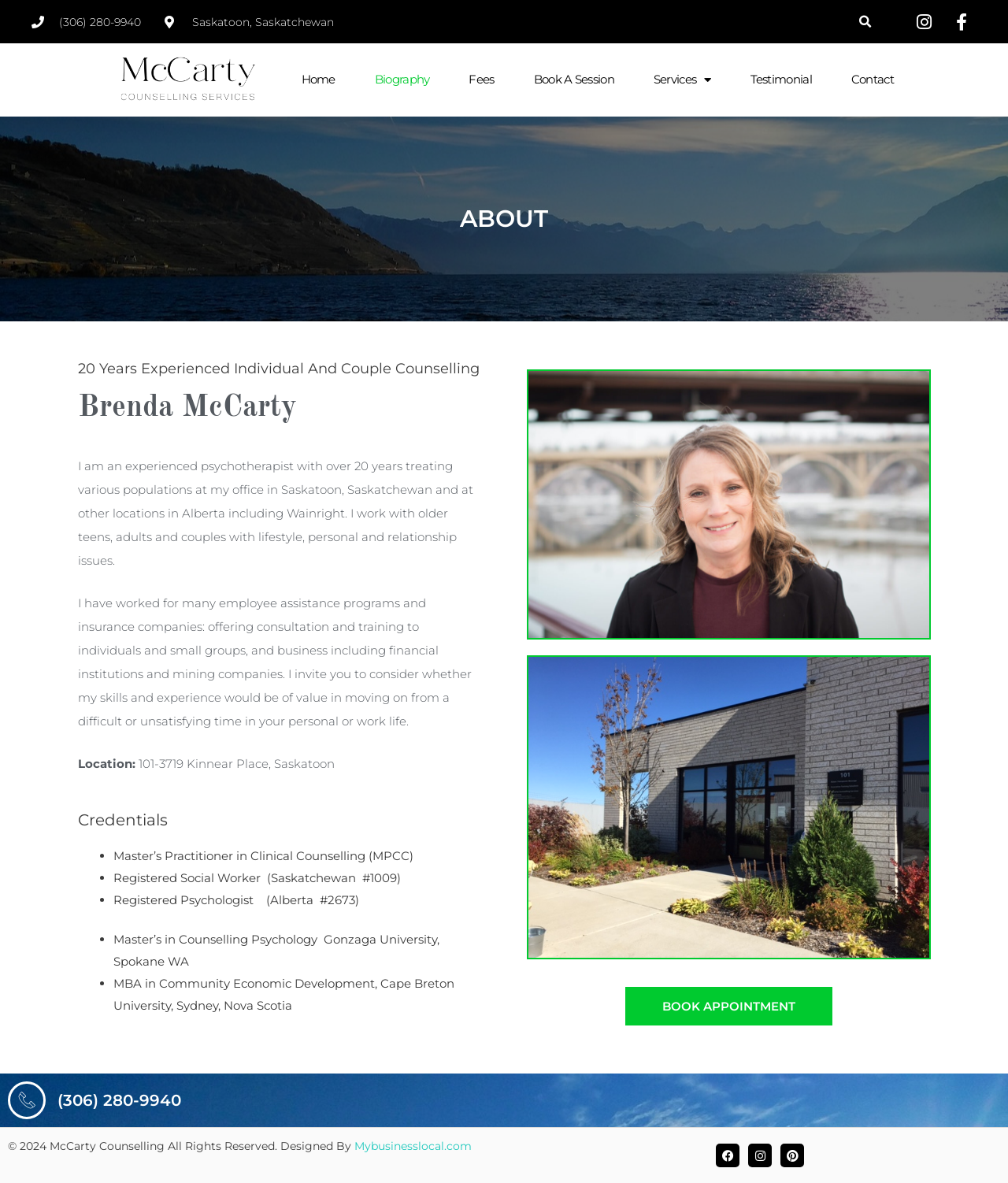Give a one-word or one-phrase response to the question:
What services does the psychotherapist offer?

Individual and couple counselling